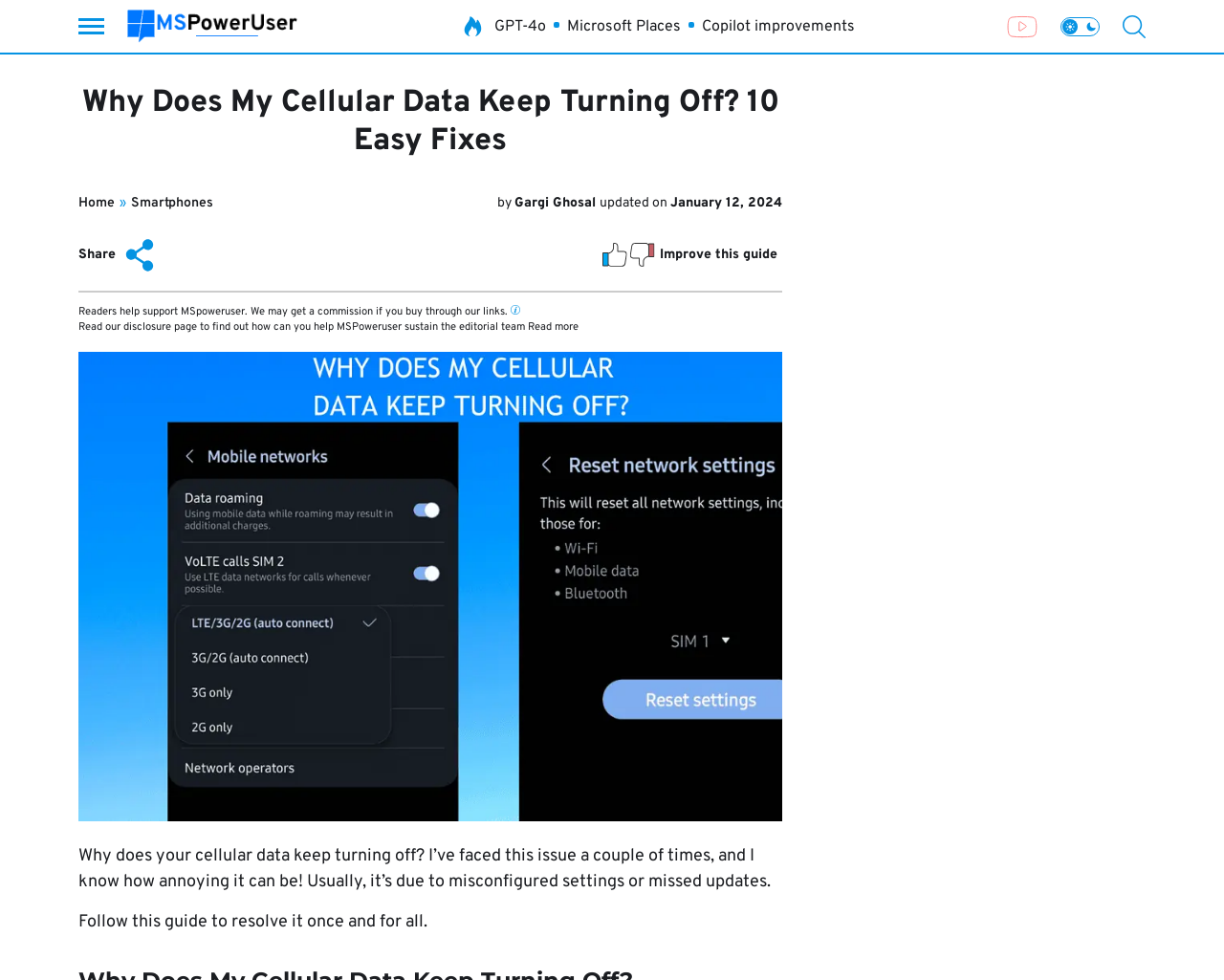Given the description of the UI element: "Copilot improvements", predict the bounding box coordinates in the form of [left, top, right, bottom], with each value being a float between 0 and 1.

[0.573, 0.019, 0.698, 0.035]